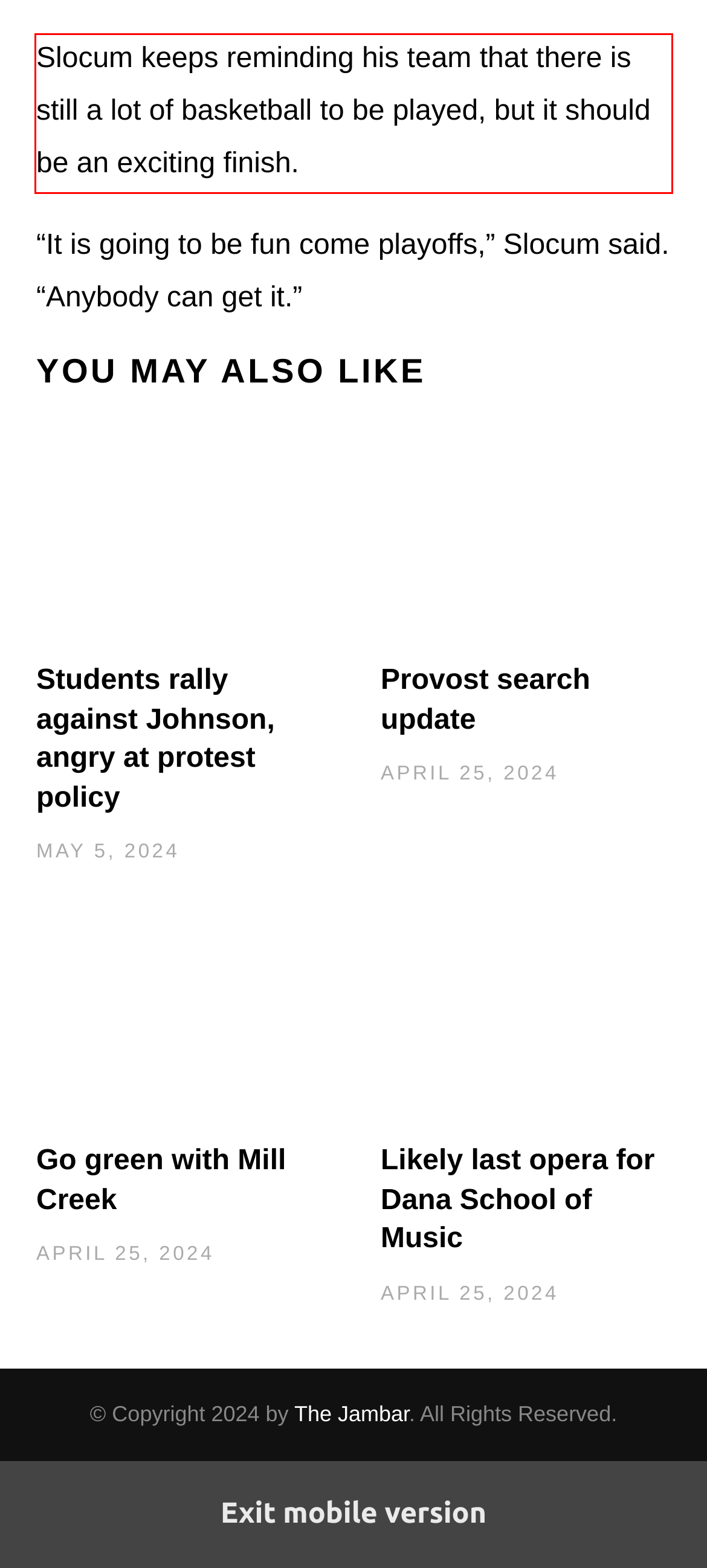From the screenshot of the webpage, locate the red bounding box and extract the text contained within that area.

Slocum keeps reminding his team that there is still a lot of basketball to be played, but it should be an exciting finish.